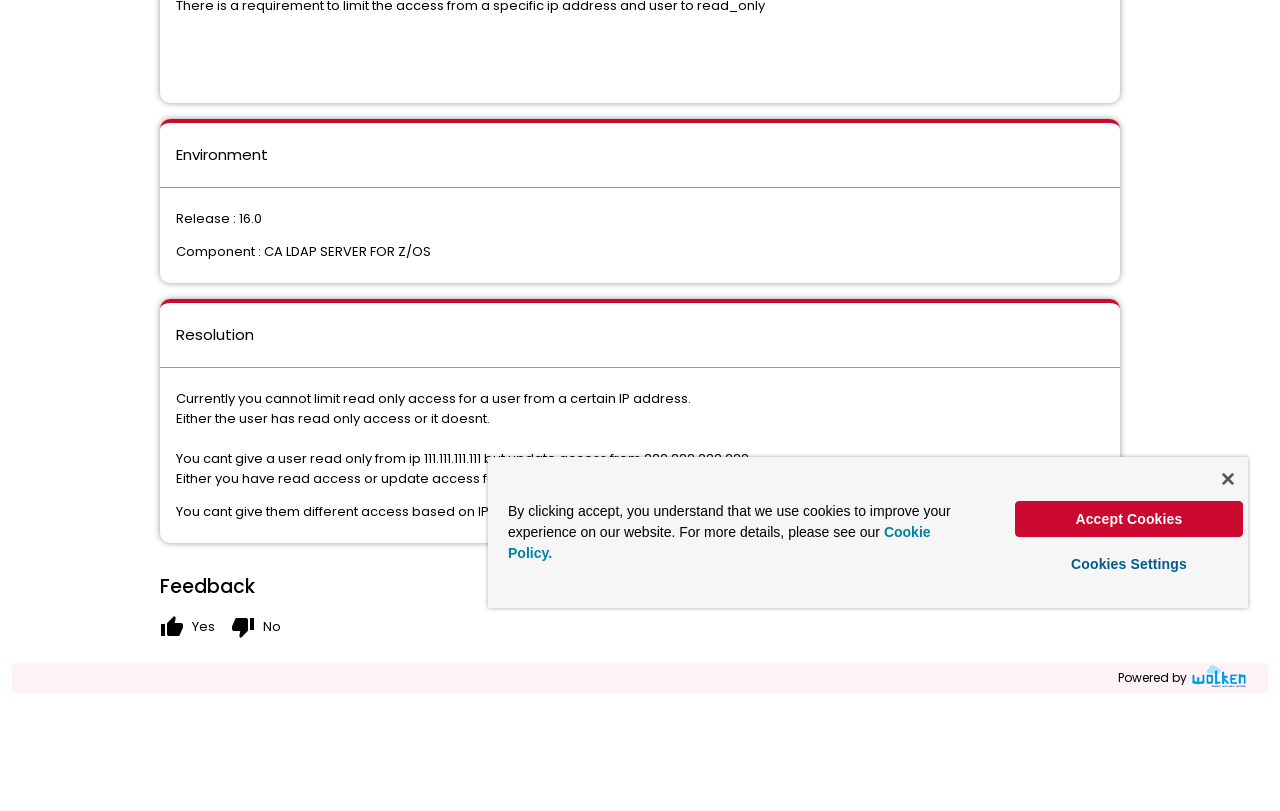Extract the bounding box coordinates of the UI element described: "Cookie Policy.". Provide the coordinates in the format [left, top, right, bottom] with values ranging from 0 to 1.

[0.397, 0.646, 0.727, 0.692]